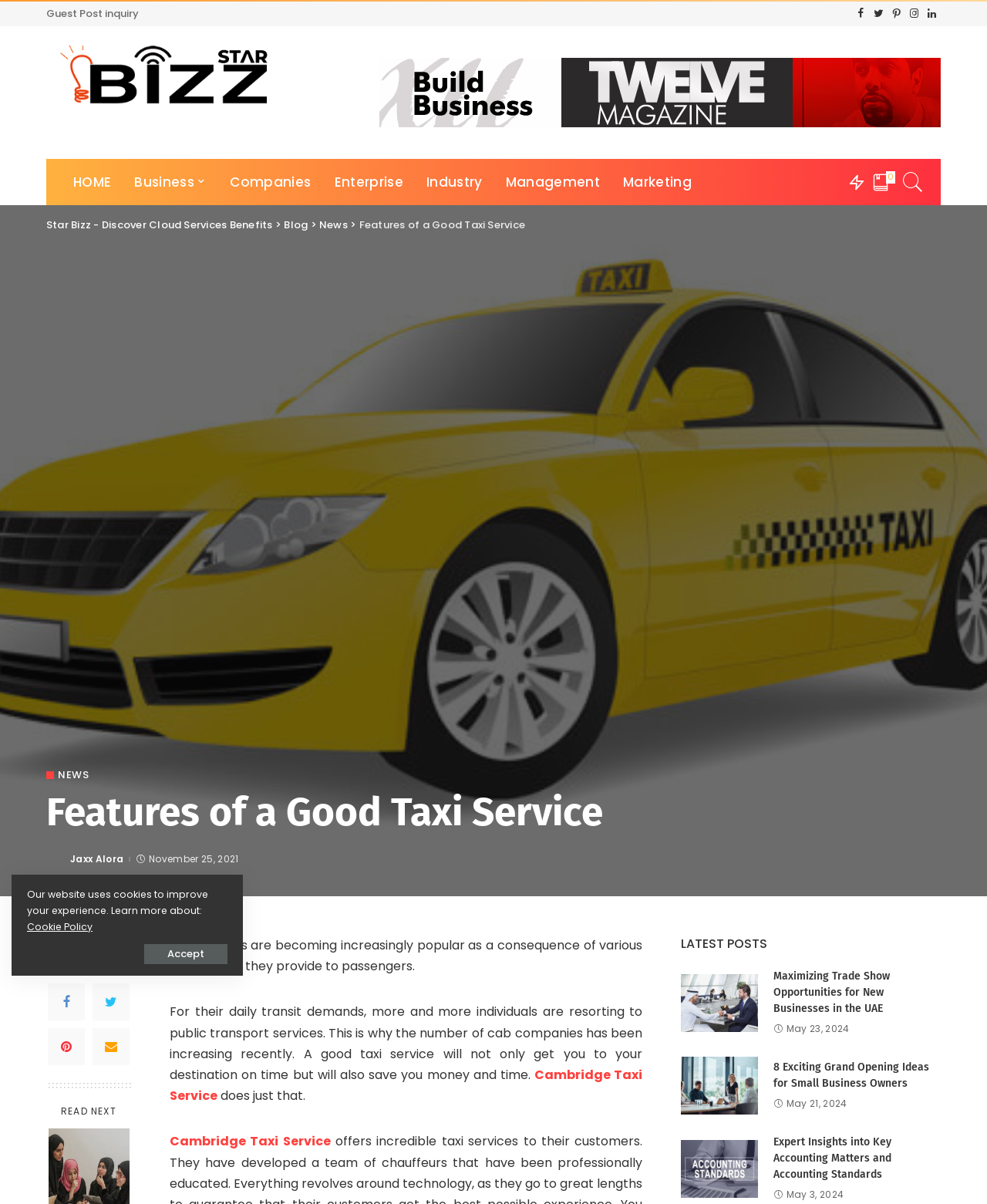Can you extract the primary headline text from the webpage?

Features of a Good Taxi Service